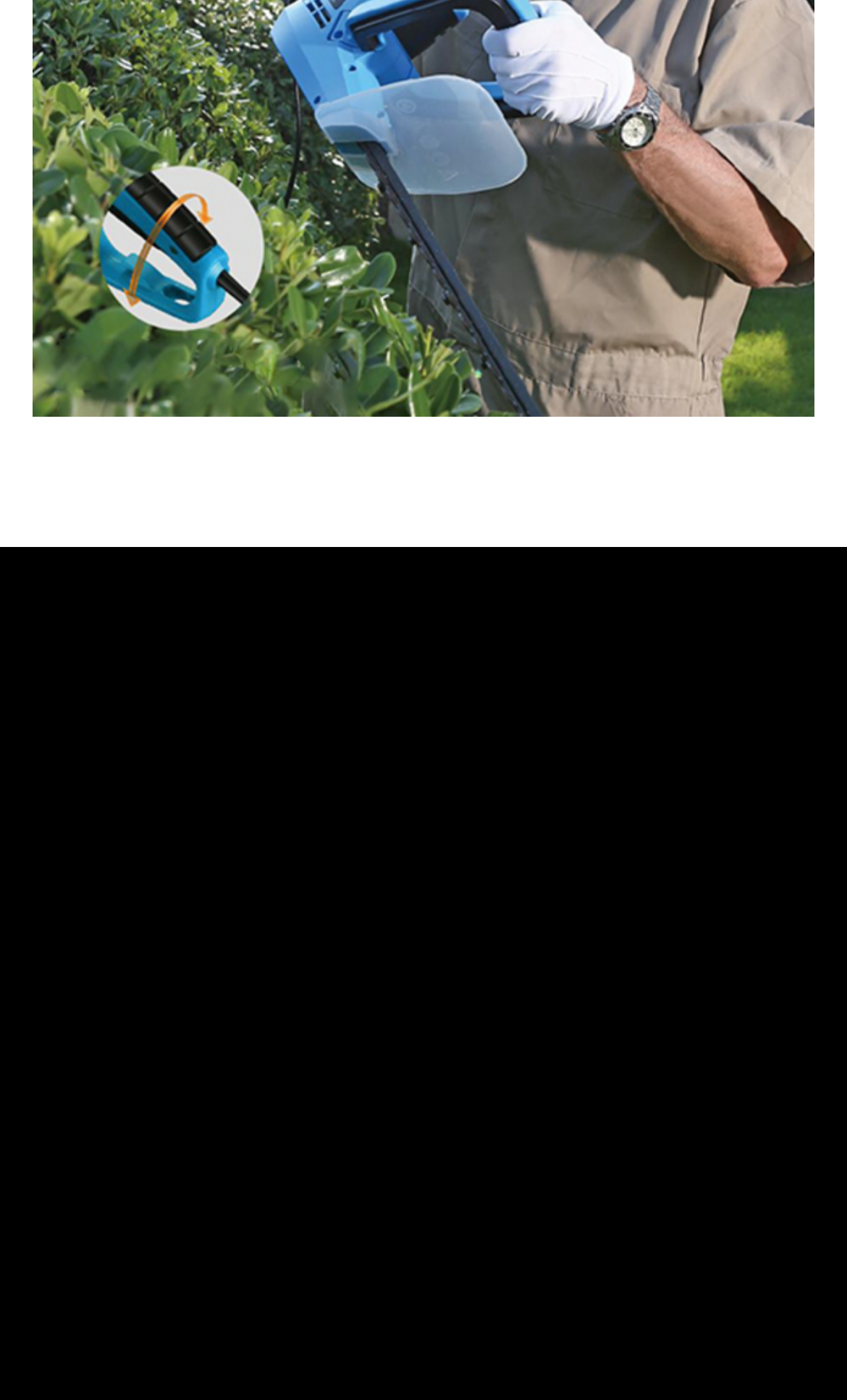What is the email address of the company?
Look at the image and respond to the question as thoroughly as possible.

The email address of the company can be found in the contact information section, where it is written as a link.